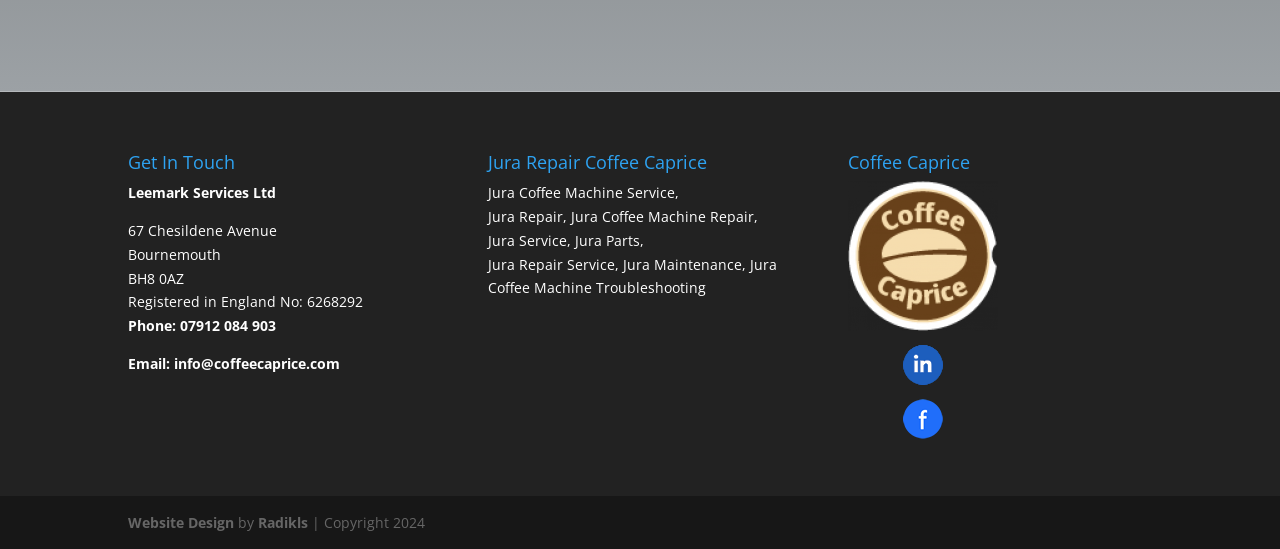Provide the bounding box coordinates in the format (top-left x, top-left y, bottom-right x, bottom-right y). All values are floating point numbers between 0 and 1. Determine the bounding box coordinate of the UI element described as: 07912 084 903

[0.141, 0.576, 0.216, 0.611]